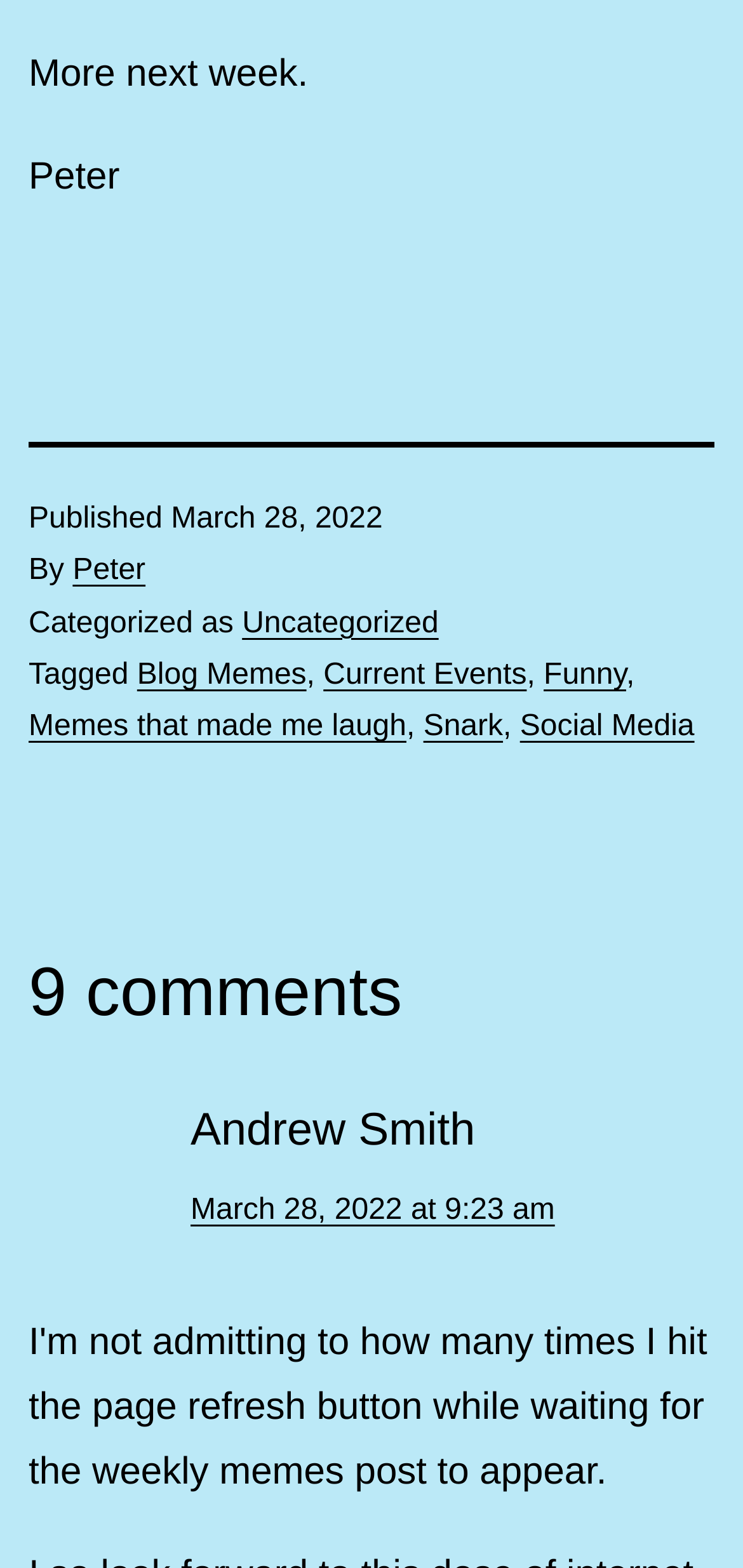Who is the author of the article?
Answer the question with just one word or phrase using the image.

Peter